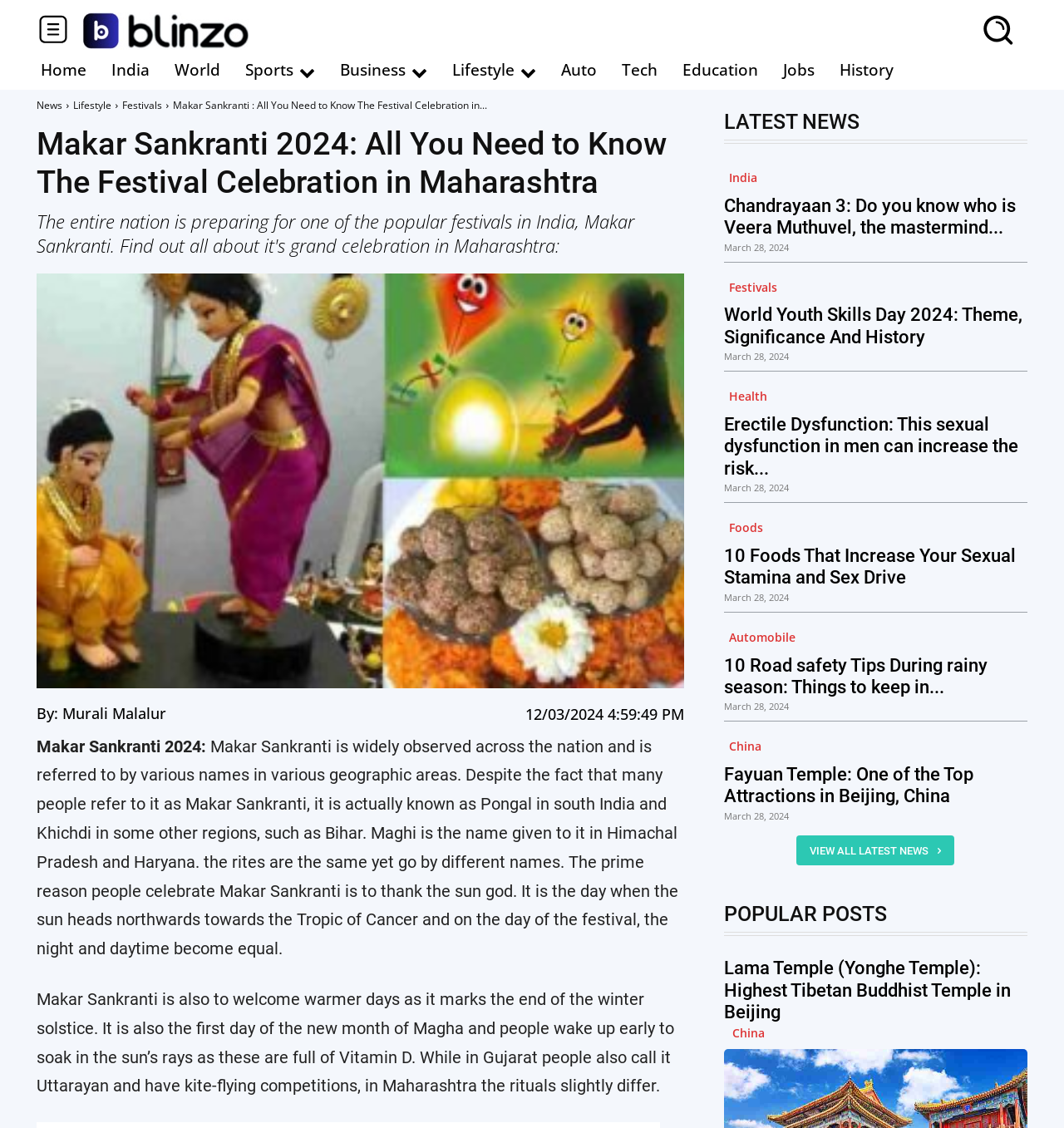Locate the bounding box coordinates of the element to click to perform the following action: 'View the 'LATEST NEWS''. The coordinates should be given as four float values between 0 and 1, in the form of [left, top, right, bottom].

[0.68, 0.091, 0.966, 0.127]